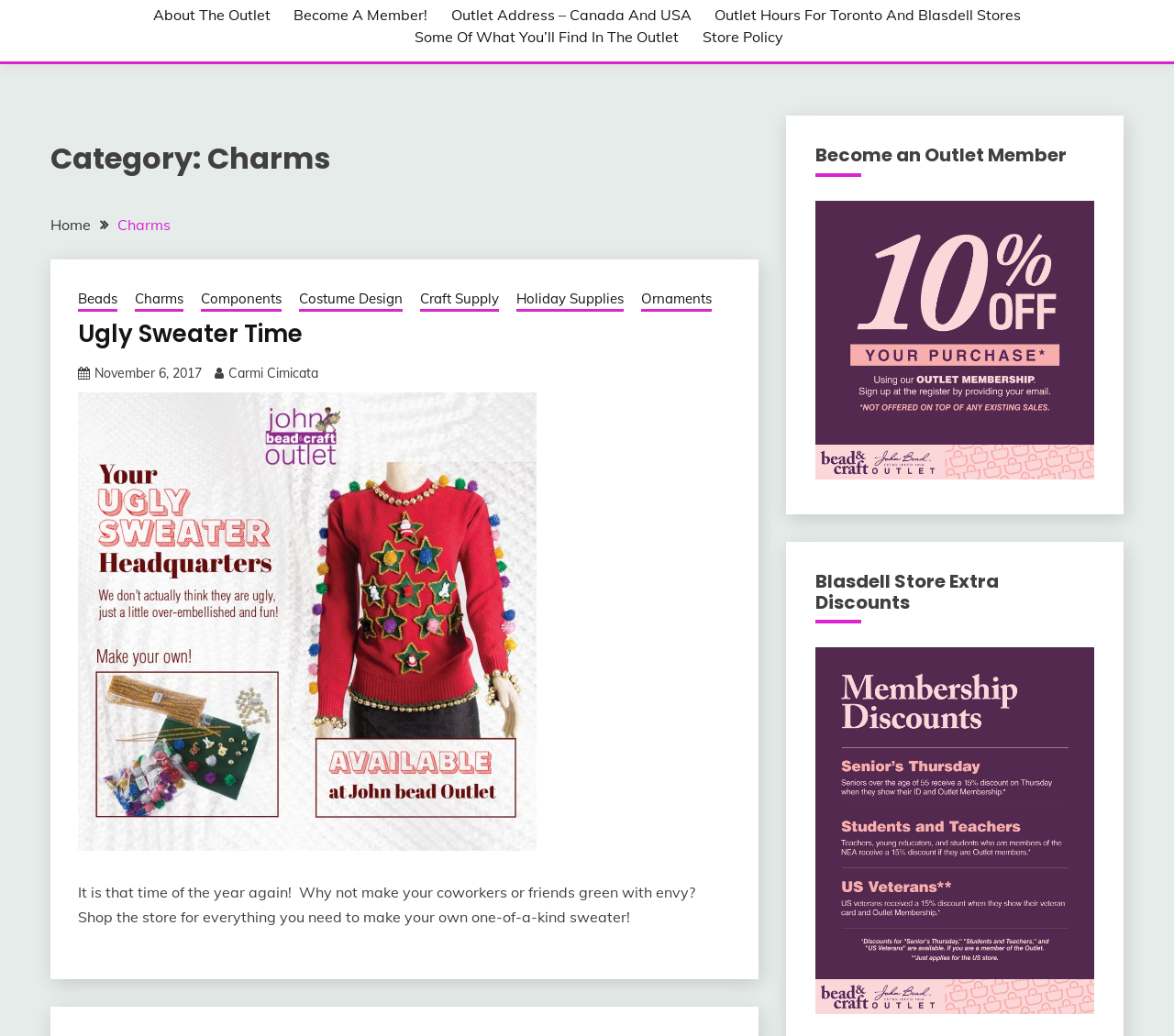Identify the bounding box coordinates for the UI element described as: "parent_node: Skip to content". The coordinates should be provided as four floats between 0 and 1: [left, top, right, bottom].

[0.941, 0.504, 0.977, 0.54]